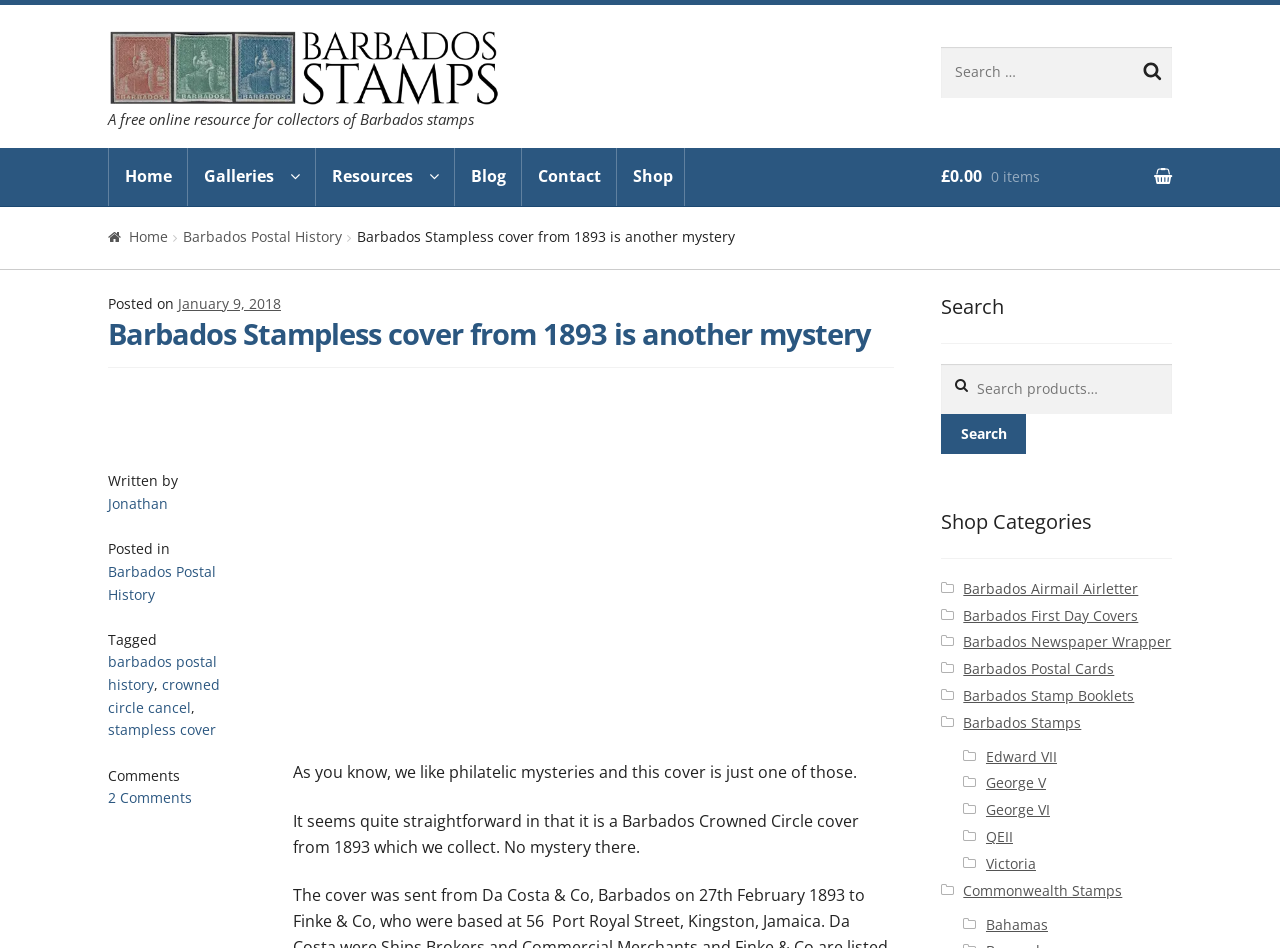Provide the bounding box coordinates, formatted as (top-left x, top-left y, bottom-right x, bottom-right y), with all values being floating point numbers between 0 and 1. Identify the bounding box of the UI element that matches the description: Barbados Postal History

[0.084, 0.593, 0.169, 0.637]